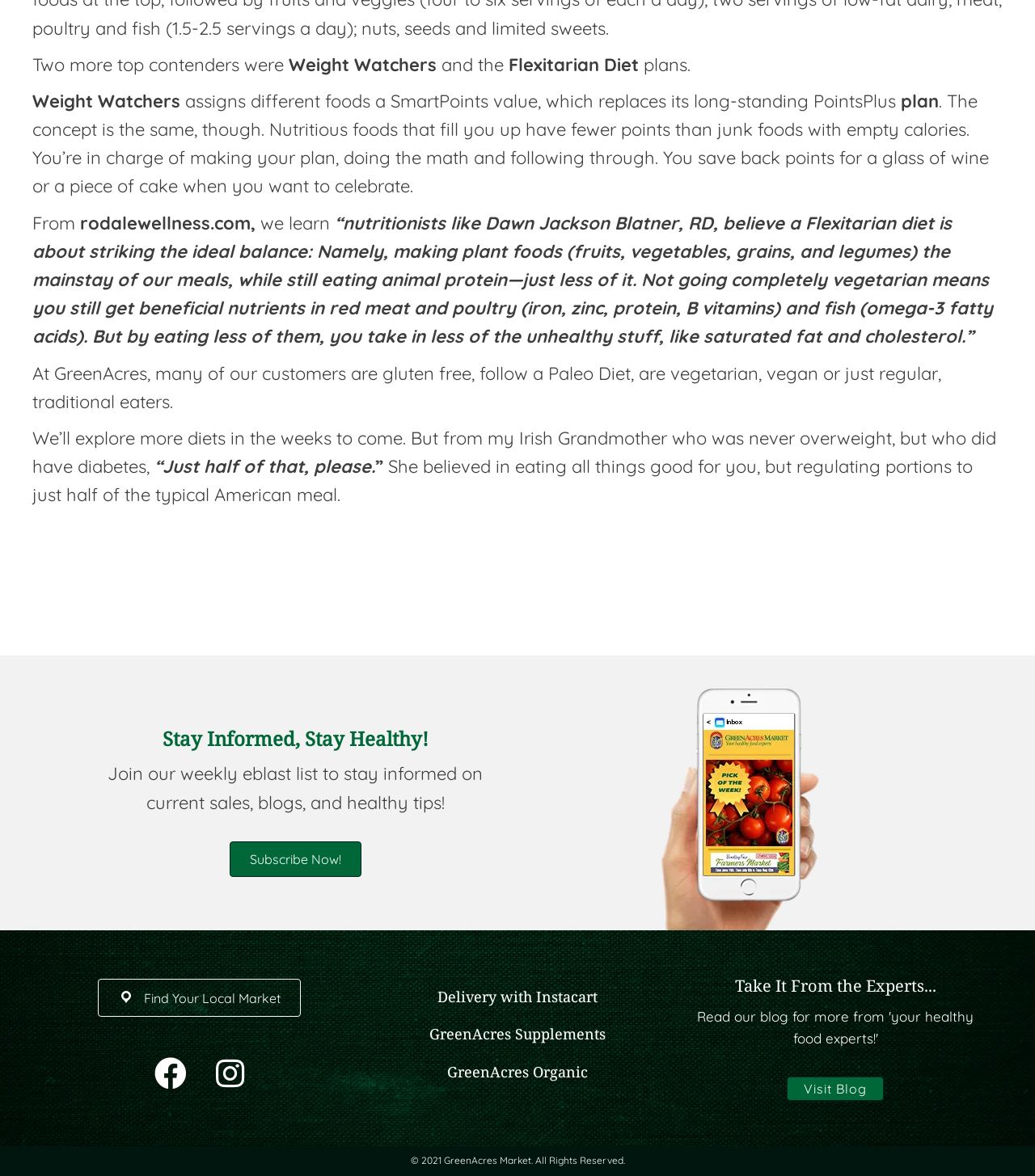Please give a succinct answer to the question in one word or phrase:
What is the purpose of the weekly eblast list?

To stay informed on current sales, blogs, and healthy tips